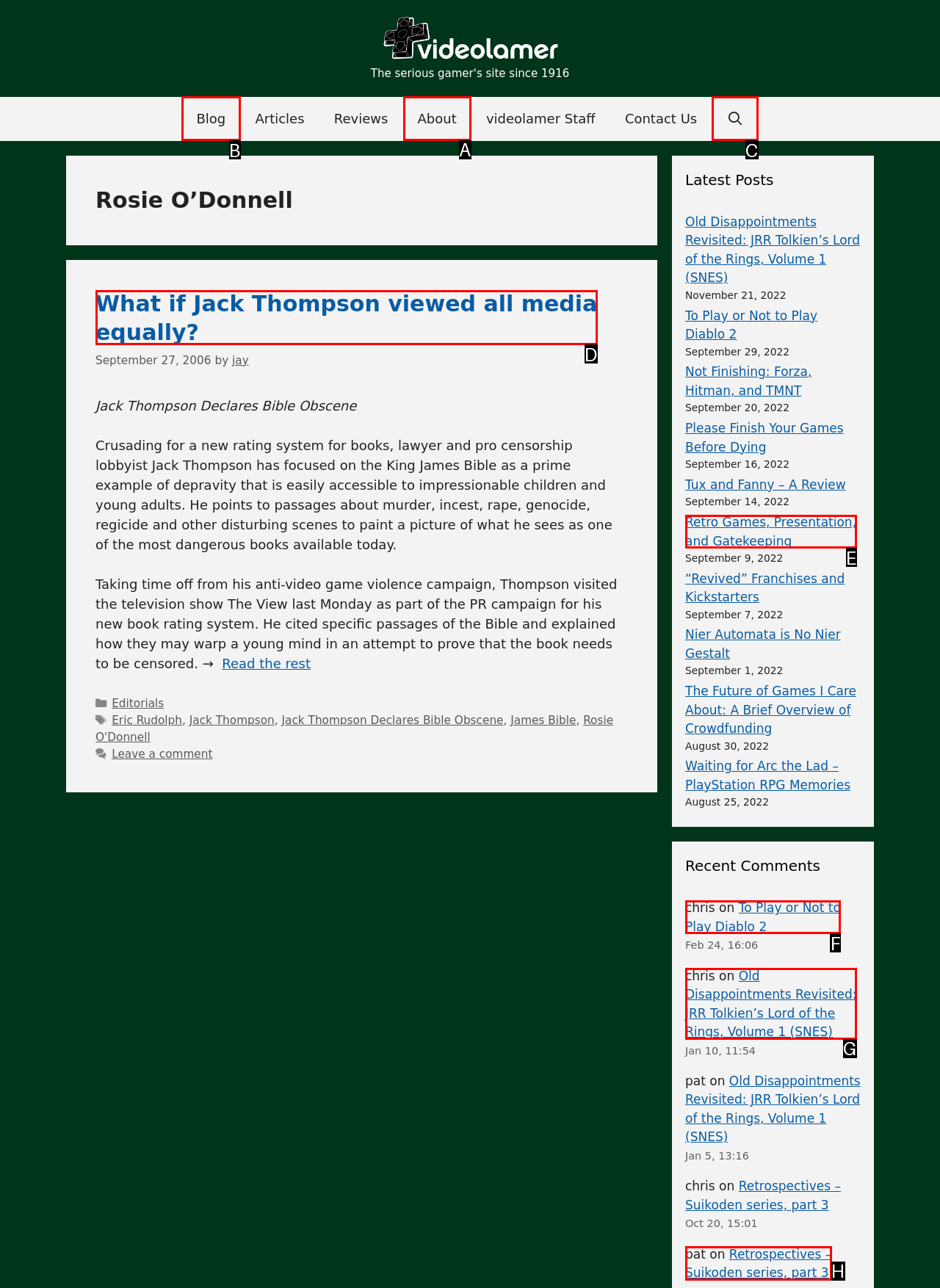Determine the letter of the UI element that will complete the task: Click the 'About' link
Reply with the corresponding letter.

A